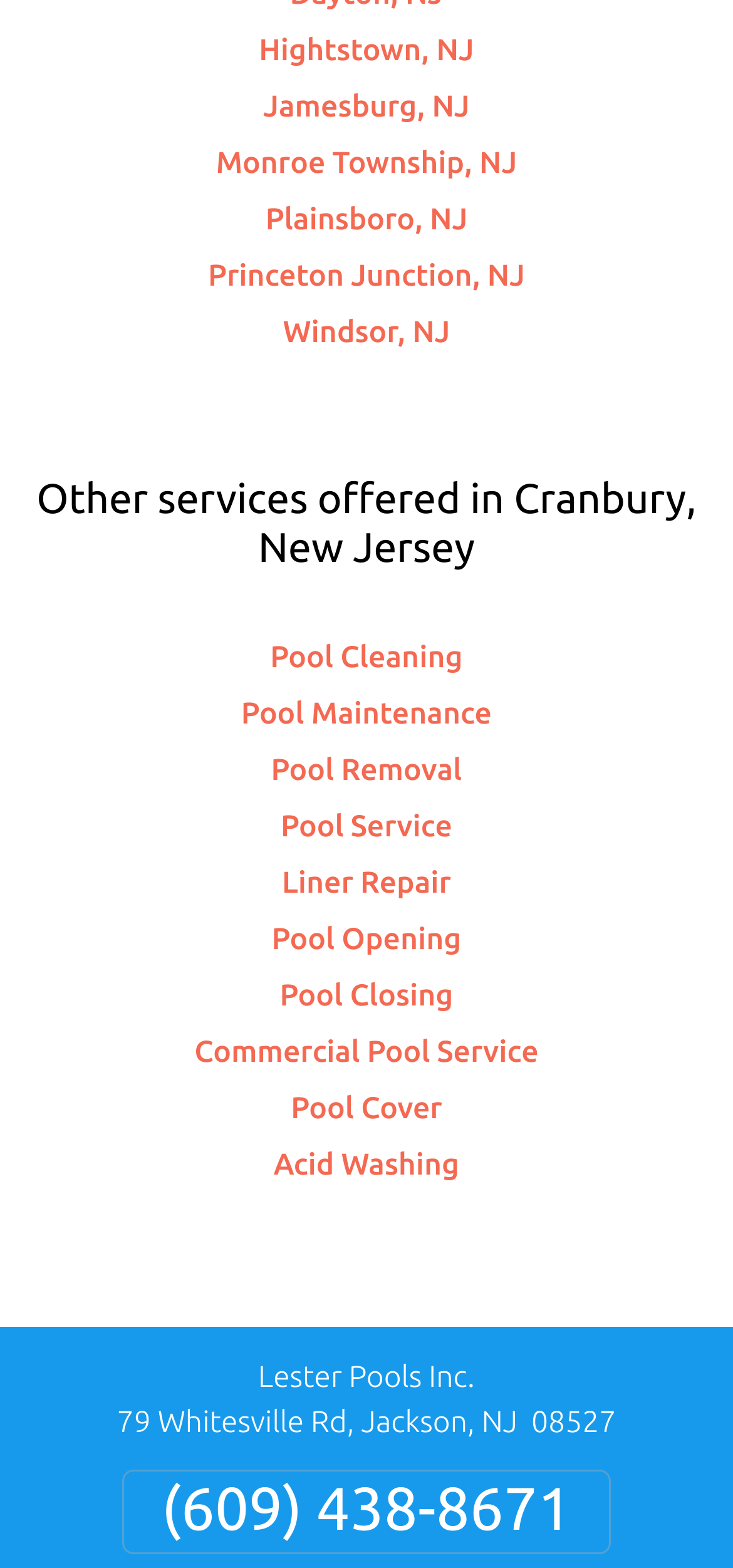Identify the bounding box coordinates of the clickable section necessary to follow the following instruction: "Visit the page for Commercial Pool Service". The coordinates should be presented as four float numbers from 0 to 1, i.e., [left, top, right, bottom].

[0.265, 0.66, 0.735, 0.682]